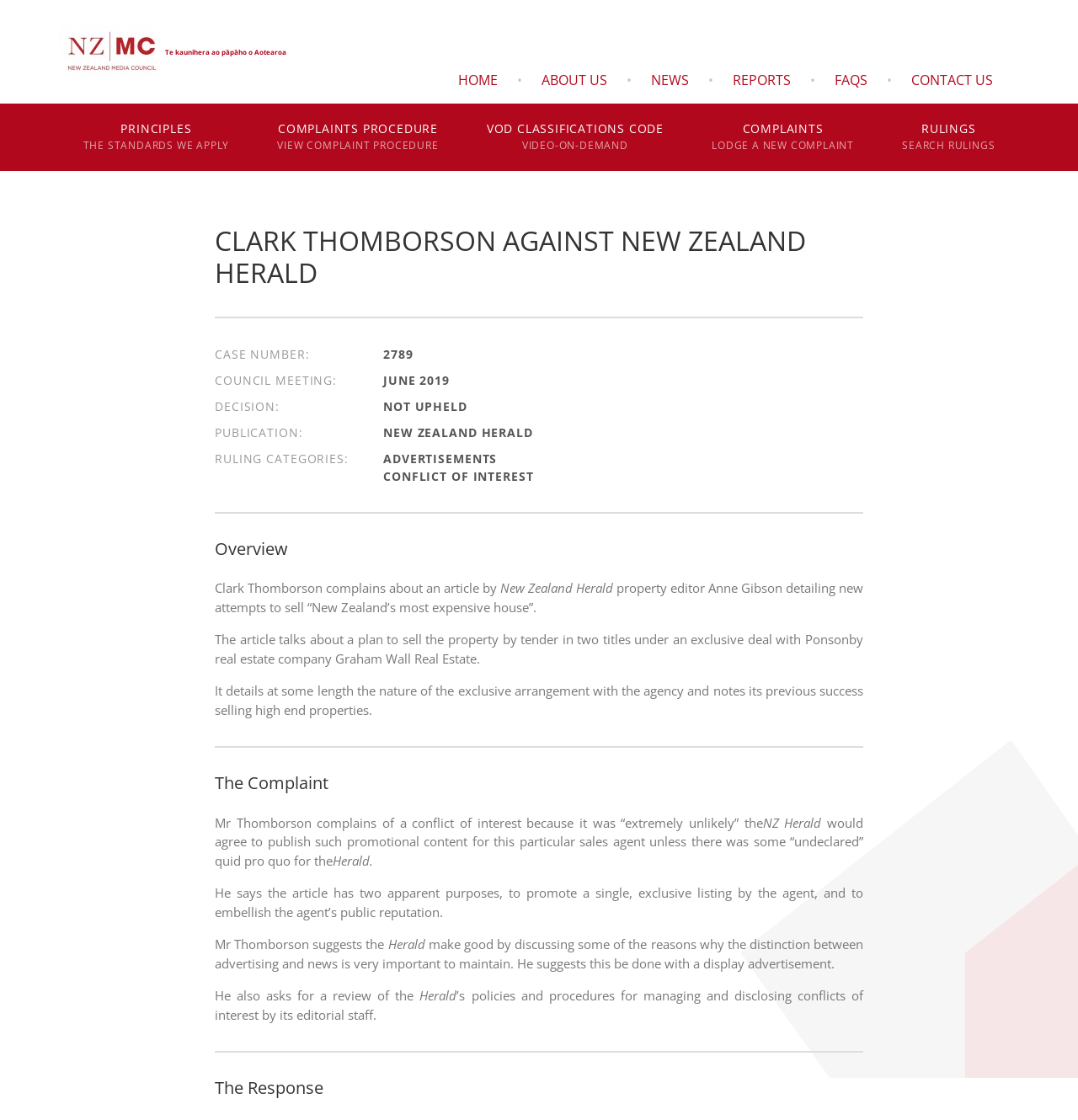Using the provided element description "Contact Us", determine the bounding box coordinates of the UI element.

[0.834, 0.056, 0.933, 0.087]